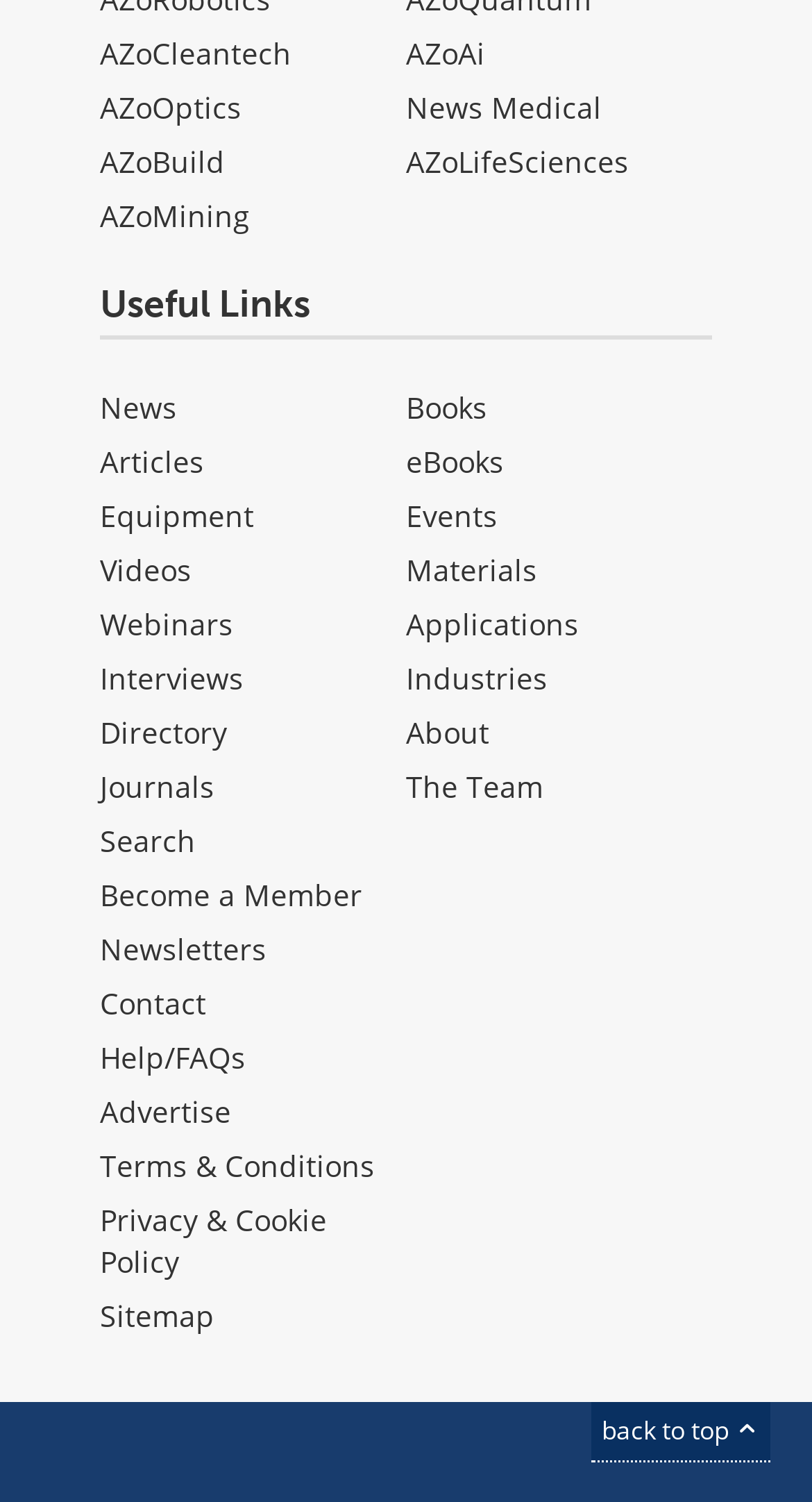How many categories are on the left side of the webpage?
Using the visual information, reply with a single word or short phrase.

7